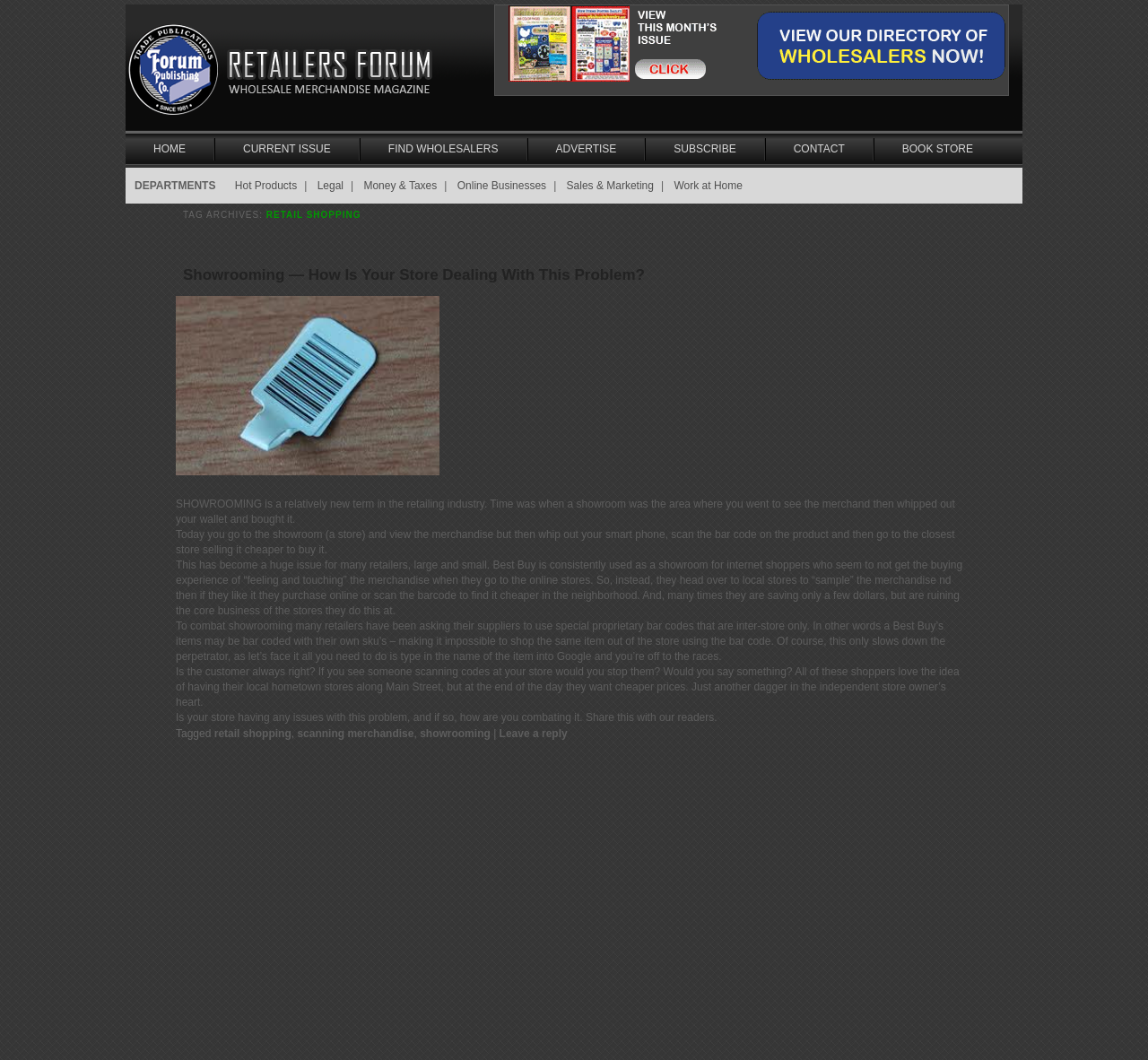Identify the bounding box coordinates of the area that should be clicked in order to complete the given instruction: "View the current issue of the wholesale merchandise magazine". The bounding box coordinates should be four float numbers between 0 and 1, i.e., [left, top, right, bottom].

[0.188, 0.124, 0.312, 0.157]